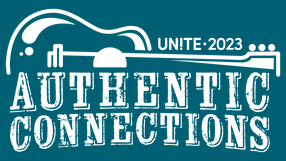What is the dominant color of the logo's background?
Refer to the image and provide a detailed answer to the question.

The caption describes the logo's color scheme as utilizing a 'striking teal background', which implies that teal is the dominant color of the background, providing a visually appealing contrast to the white graphics and lettering.